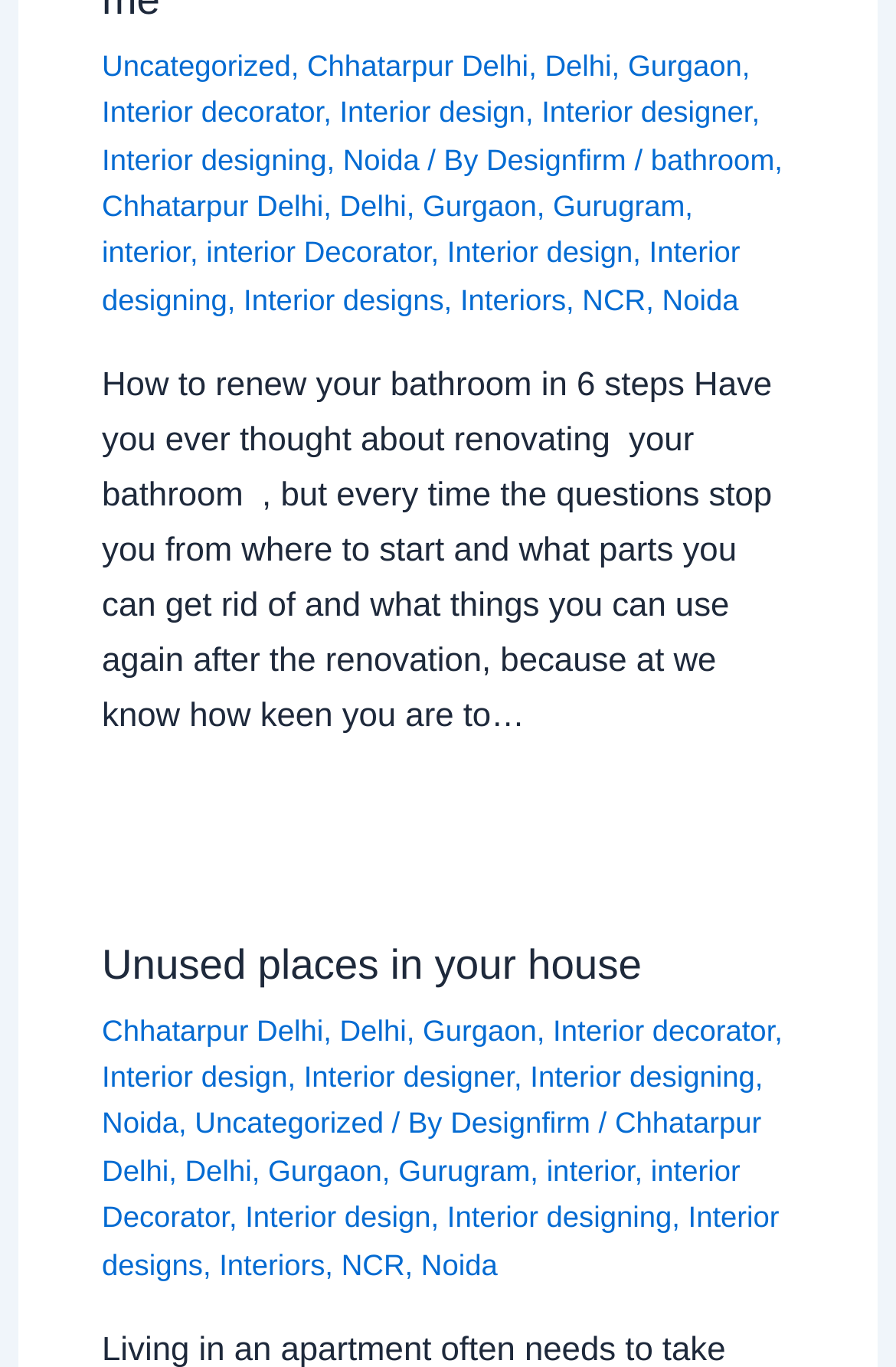Determine the bounding box coordinates of the clickable area required to perform the following instruction: "Click on 'Interior design'". The coordinates should be represented as four float numbers between 0 and 1: [left, top, right, bottom].

[0.379, 0.069, 0.586, 0.094]